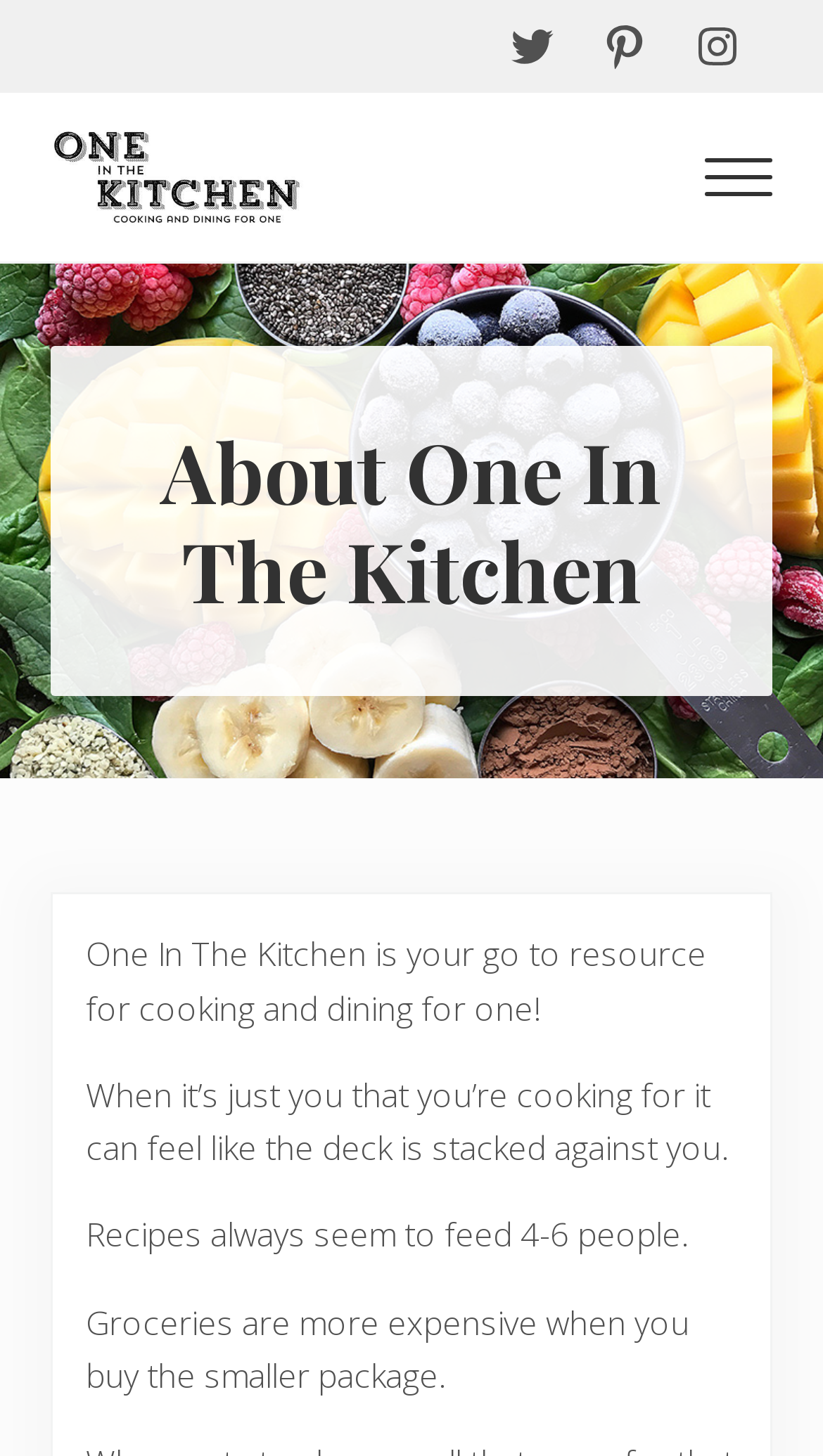Please answer the following question using a single word or phrase: 
What is the topic of the image?

Smoothie Ingredients